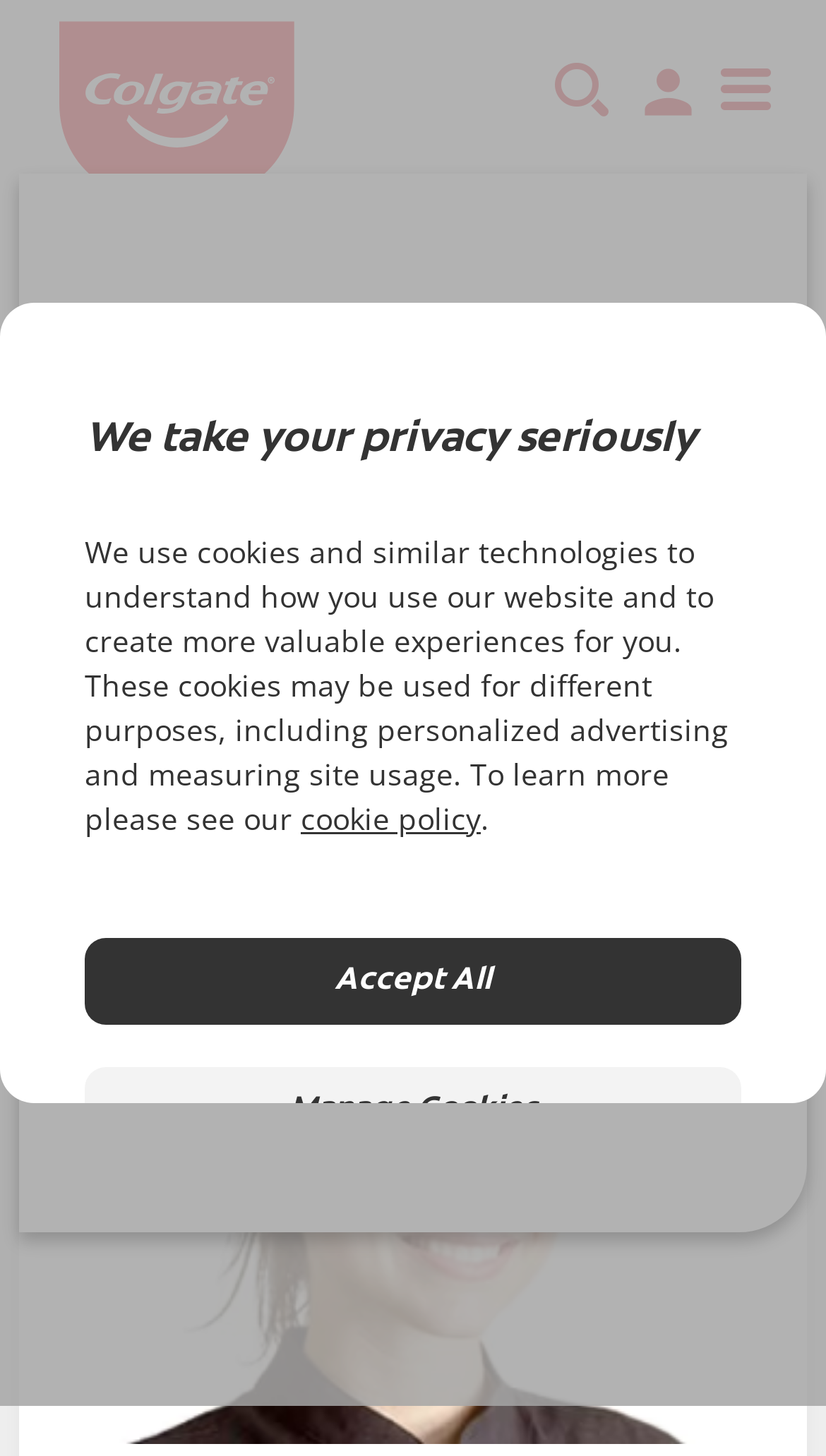What type of content is available on the website?
Answer the question with a single word or phrase, referring to the image.

Webinars and articles